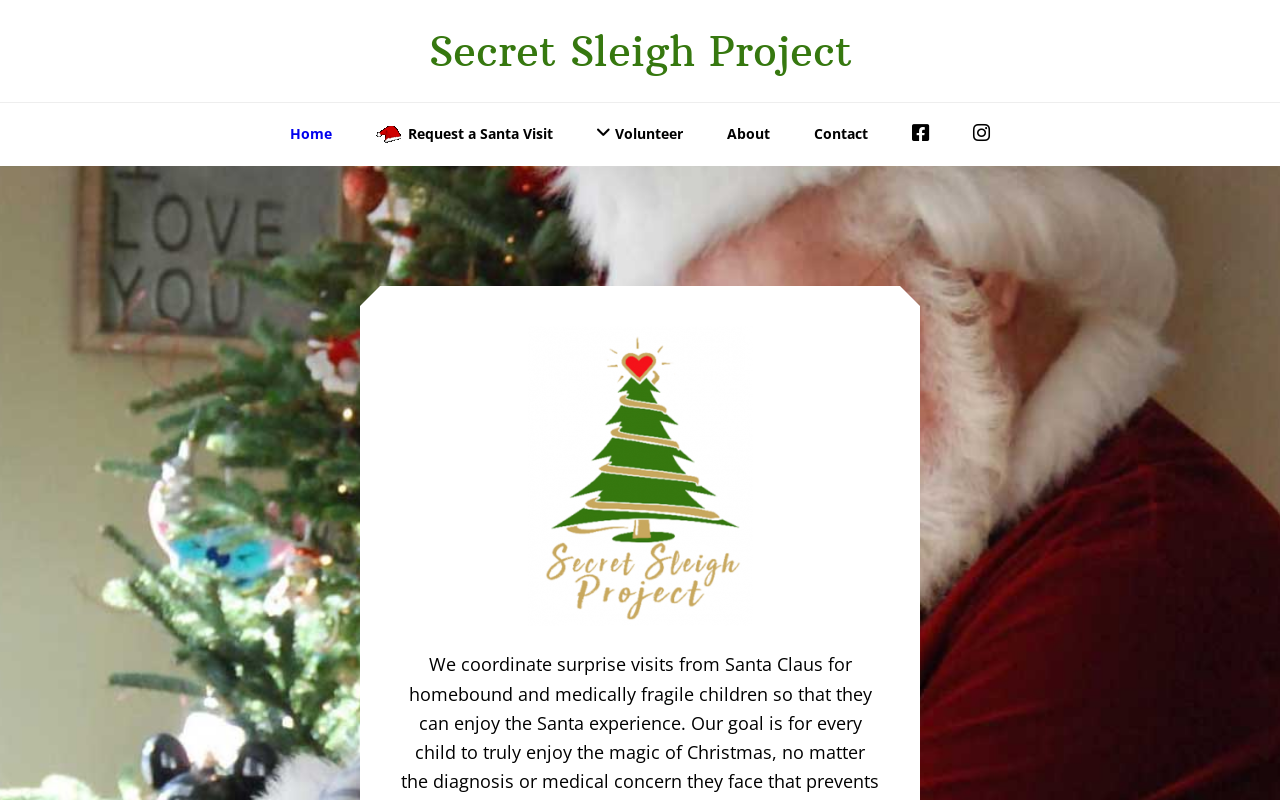Identify the bounding box for the UI element specified in this description: "Instagram". The coordinates must be four float numbers between 0 and 1, formatted as [left, top, right, bottom].

[0.744, 0.13, 0.789, 0.206]